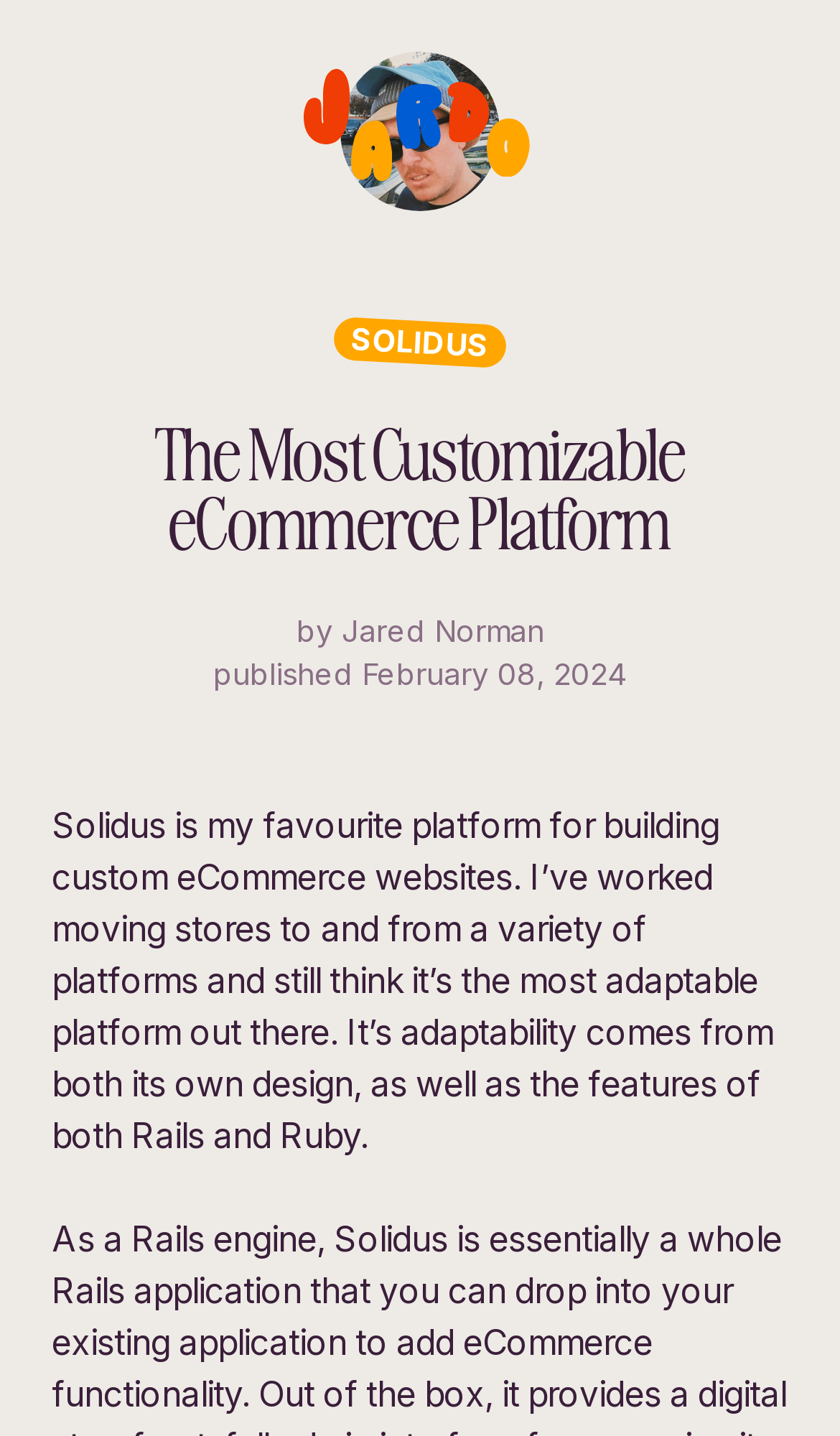What is the programming language mentioned on this webpage?
From the screenshot, provide a brief answer in one word or phrase.

Ruby